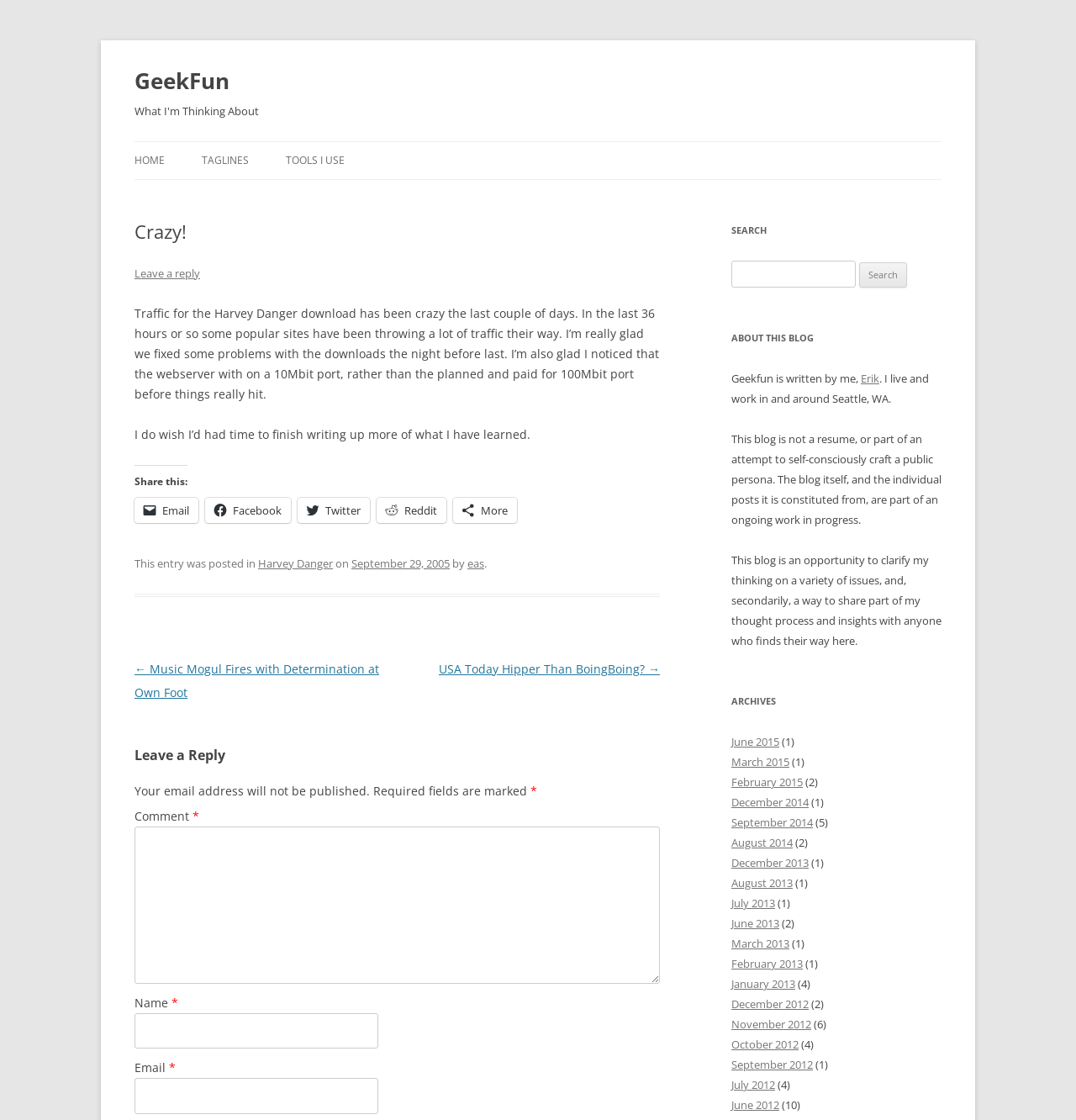Determine the bounding box coordinates for the area you should click to complete the following instruction: "View the 'TAGLINES' page".

[0.188, 0.127, 0.231, 0.16]